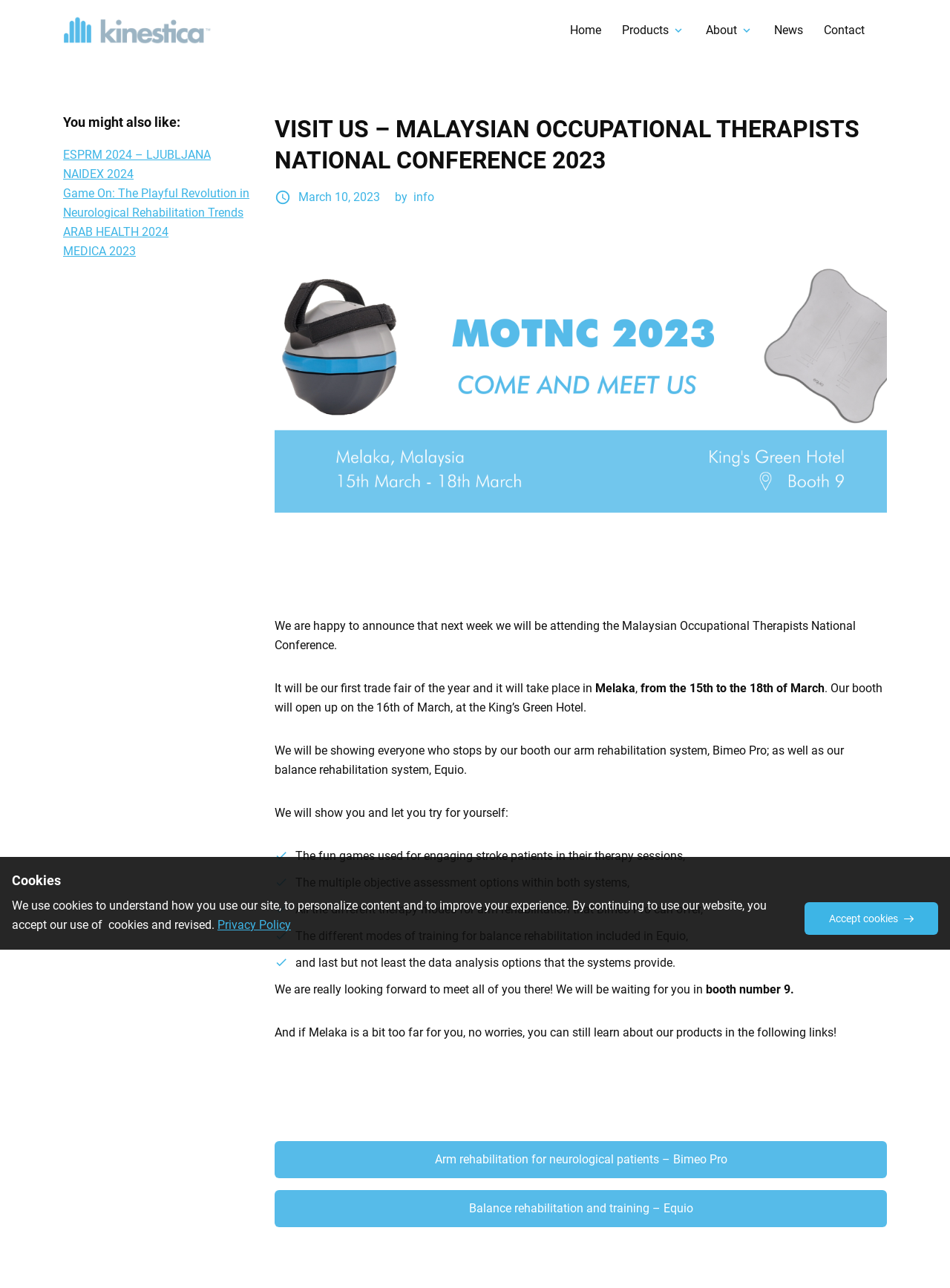Kindly provide the bounding box coordinates of the section you need to click on to fulfill the given instruction: "Reply to Husam".

None